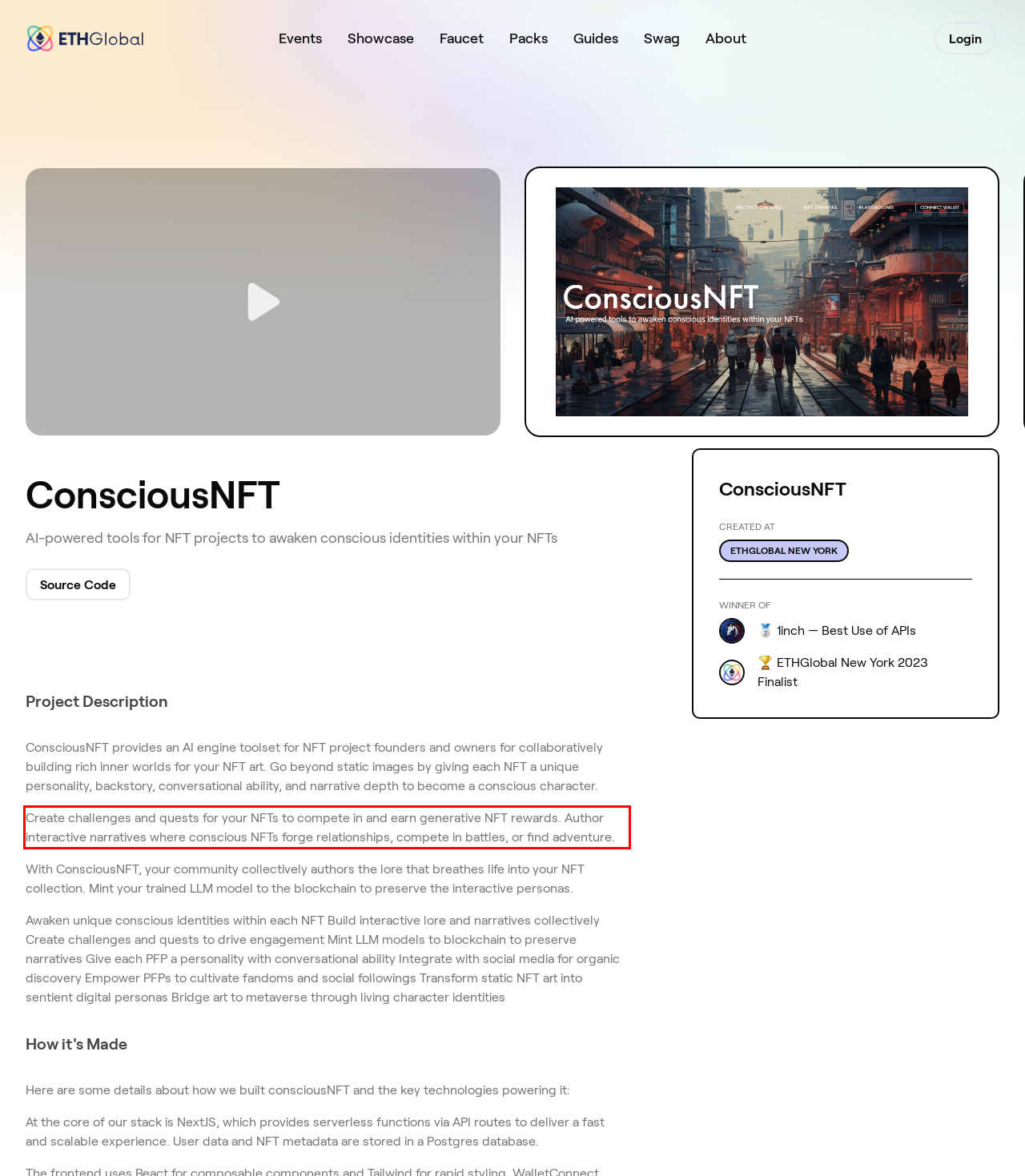Please use OCR to extract the text content from the red bounding box in the provided webpage screenshot.

Create challenges and quests for your NFTs to compete in and earn generative NFT rewards. Author interactive narratives where conscious NFTs forge relationships, compete in battles, or find adventure.